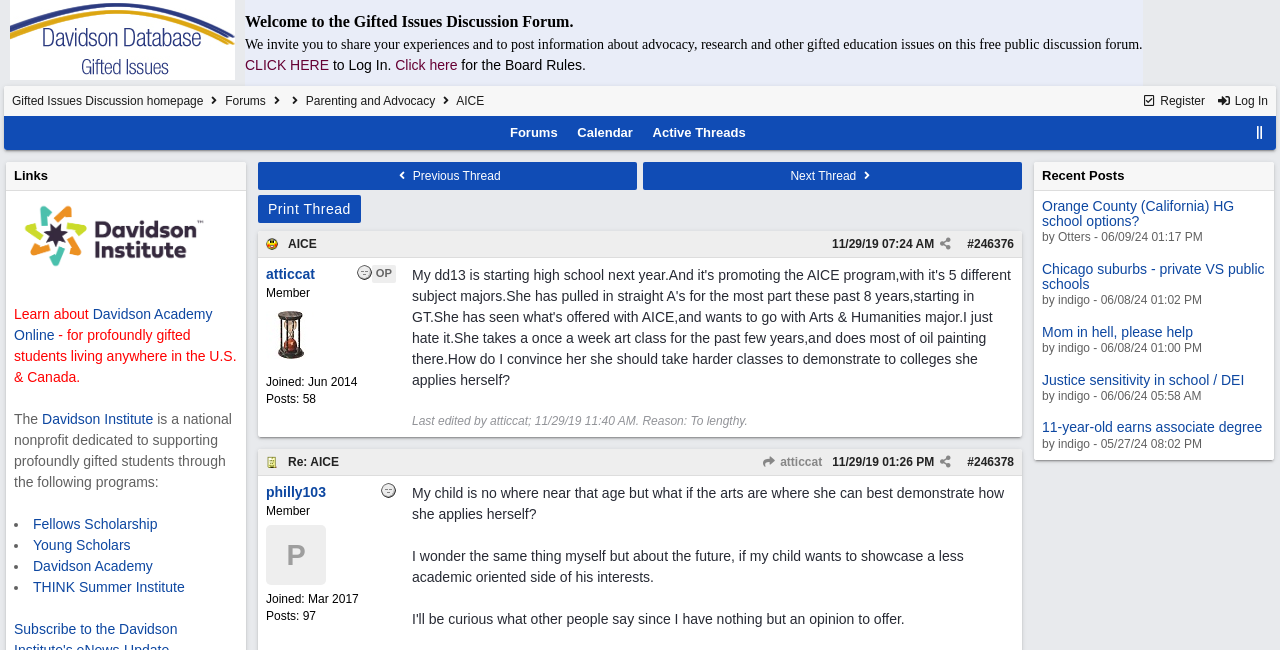Please respond to the question with a concise word or phrase:
What is the name of the discussion forum?

Gifted Issues Discussion Forum